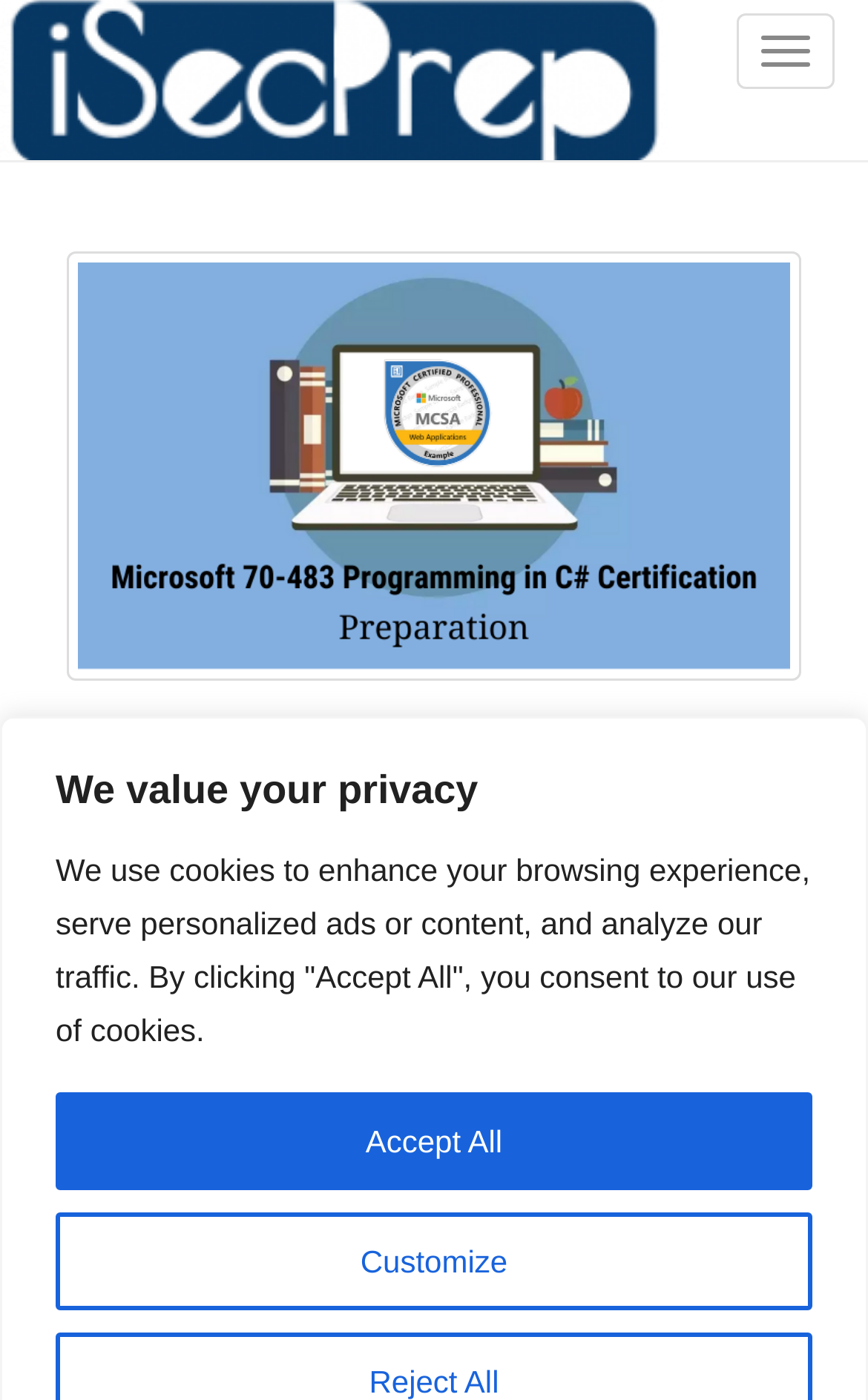What is the purpose of the 'Customize' button?
Refer to the screenshot and deliver a thorough answer to the question presented.

The 'Customize' button is located near the 'We value your privacy' heading, suggesting that it is related to customizing privacy settings on the webpage.